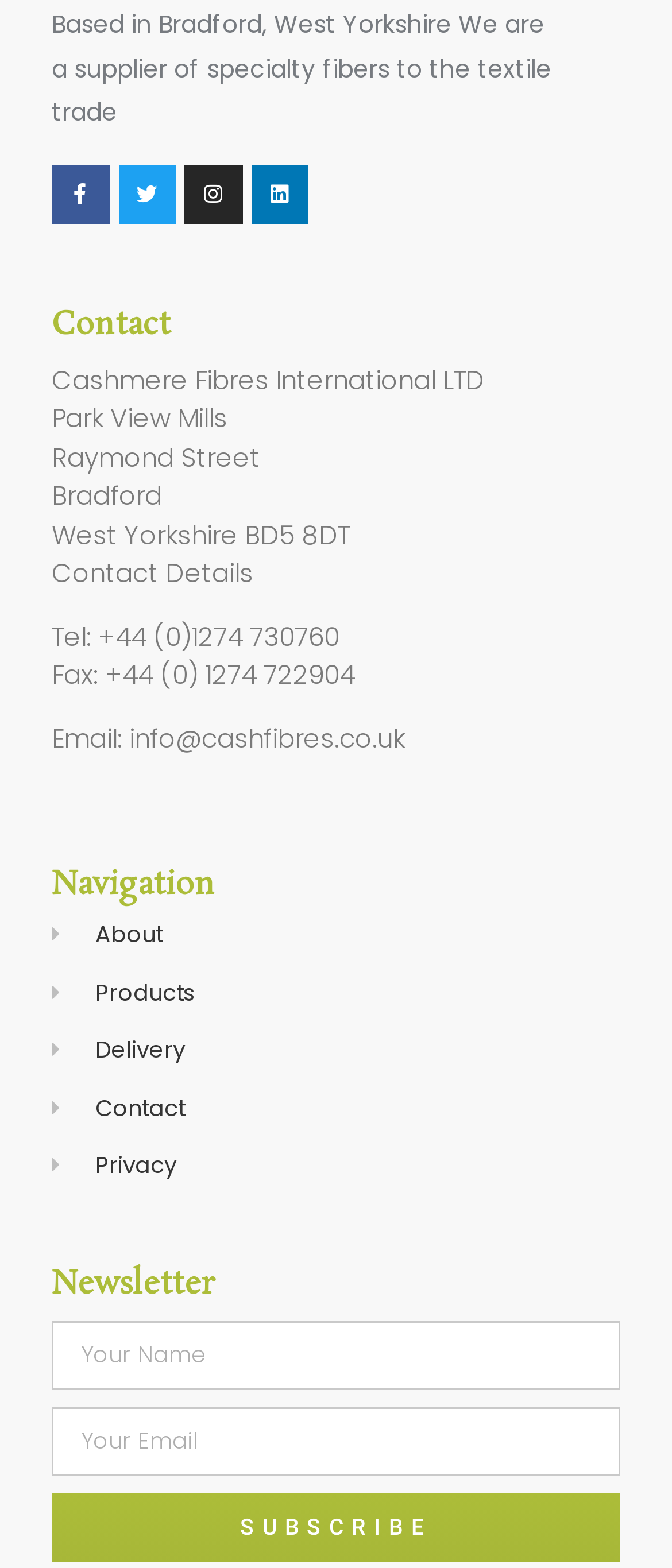What social media platforms is the company on?
Using the image as a reference, give an elaborate response to the question.

The social media links are located at the top of the page, and they include Facebook, Twitter, Instagram, and LinkedIn, represented by their respective icons.